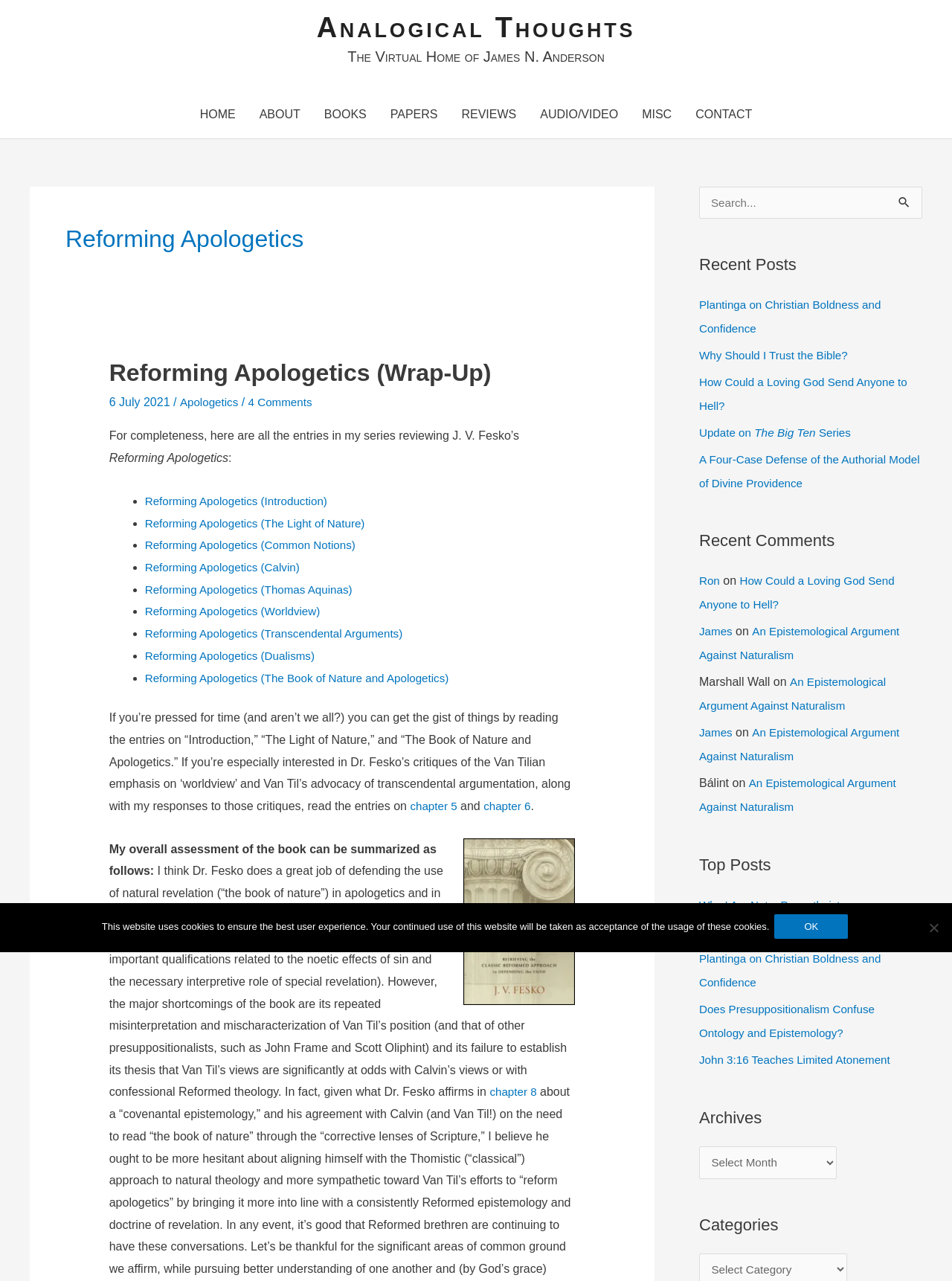How many recent posts are listed?
Please provide a single word or phrase based on the screenshot.

5